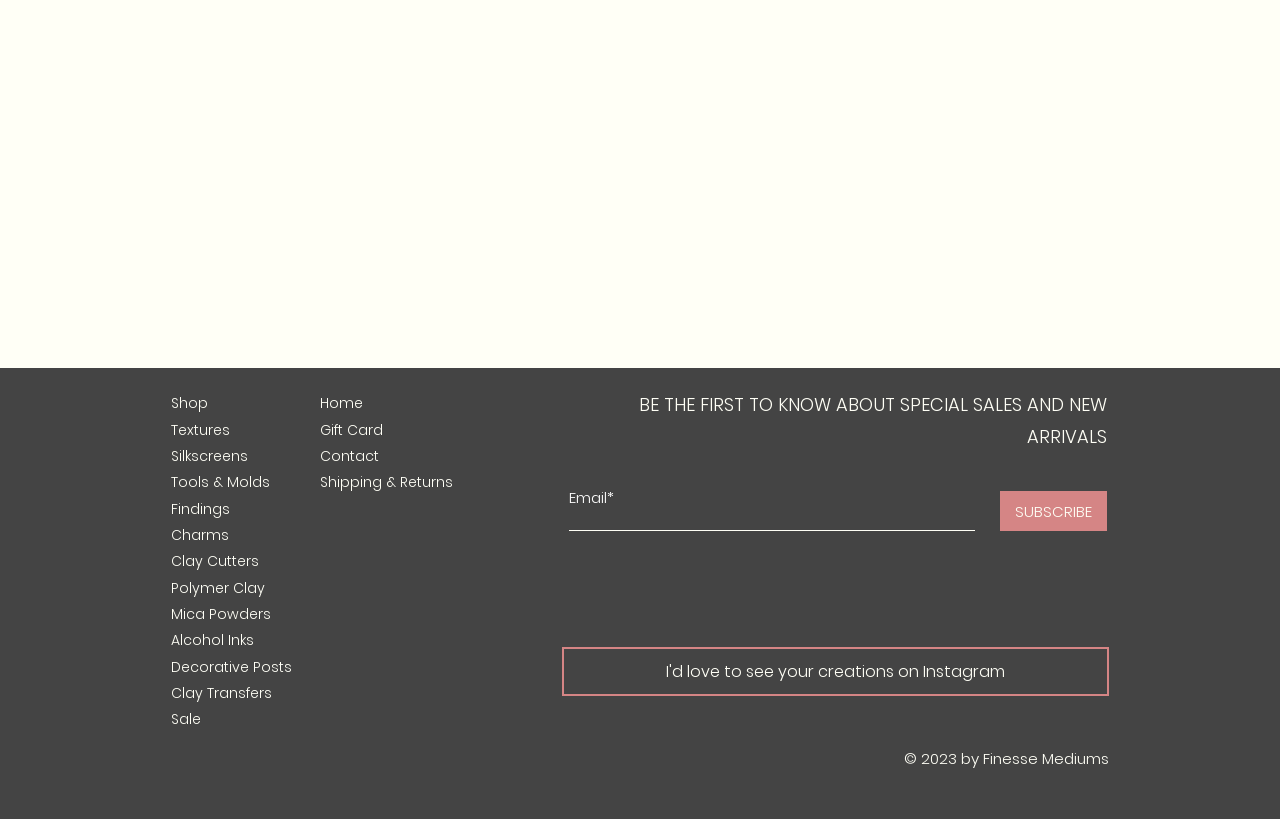Please provide the bounding box coordinates for the element that needs to be clicked to perform the instruction: "Visit the 'Textures' page". The coordinates must consist of four float numbers between 0 and 1, formatted as [left, top, right, bottom].

[0.134, 0.508, 0.18, 0.532]